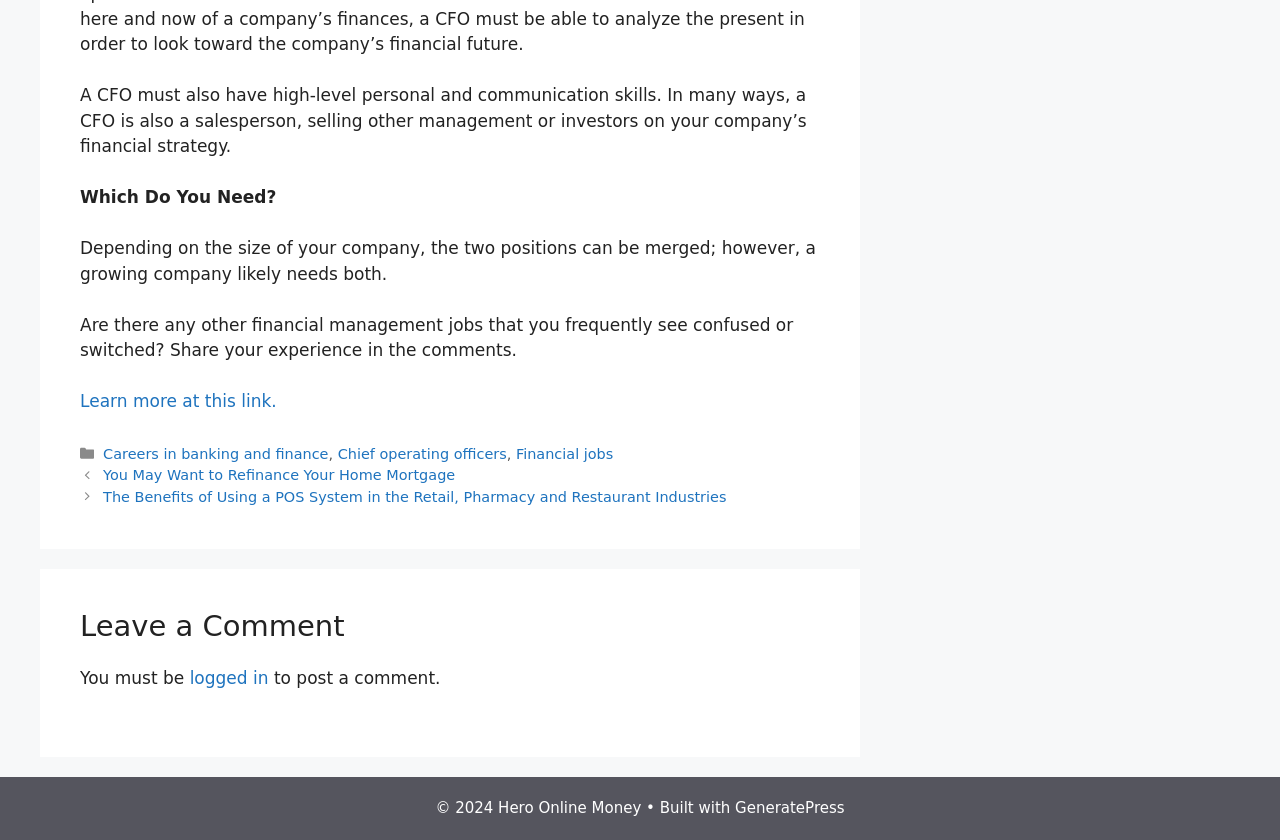Please provide a one-word or phrase answer to the question: 
What is the topic of the article?

CFO and financial management